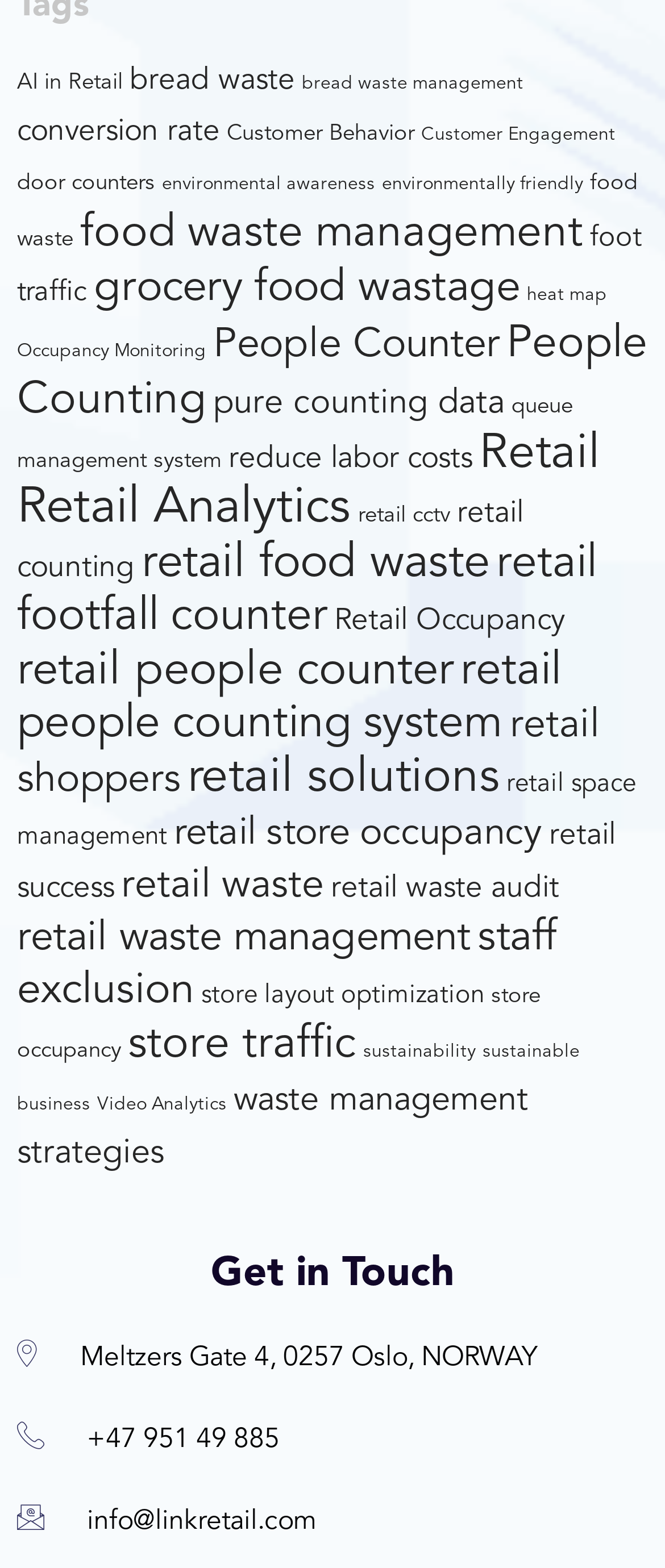Using the element description: "Retail", determine the bounding box coordinates for the specified UI element. The coordinates should be four float numbers between 0 and 1, [left, top, right, bottom].

[0.721, 0.275, 0.903, 0.305]